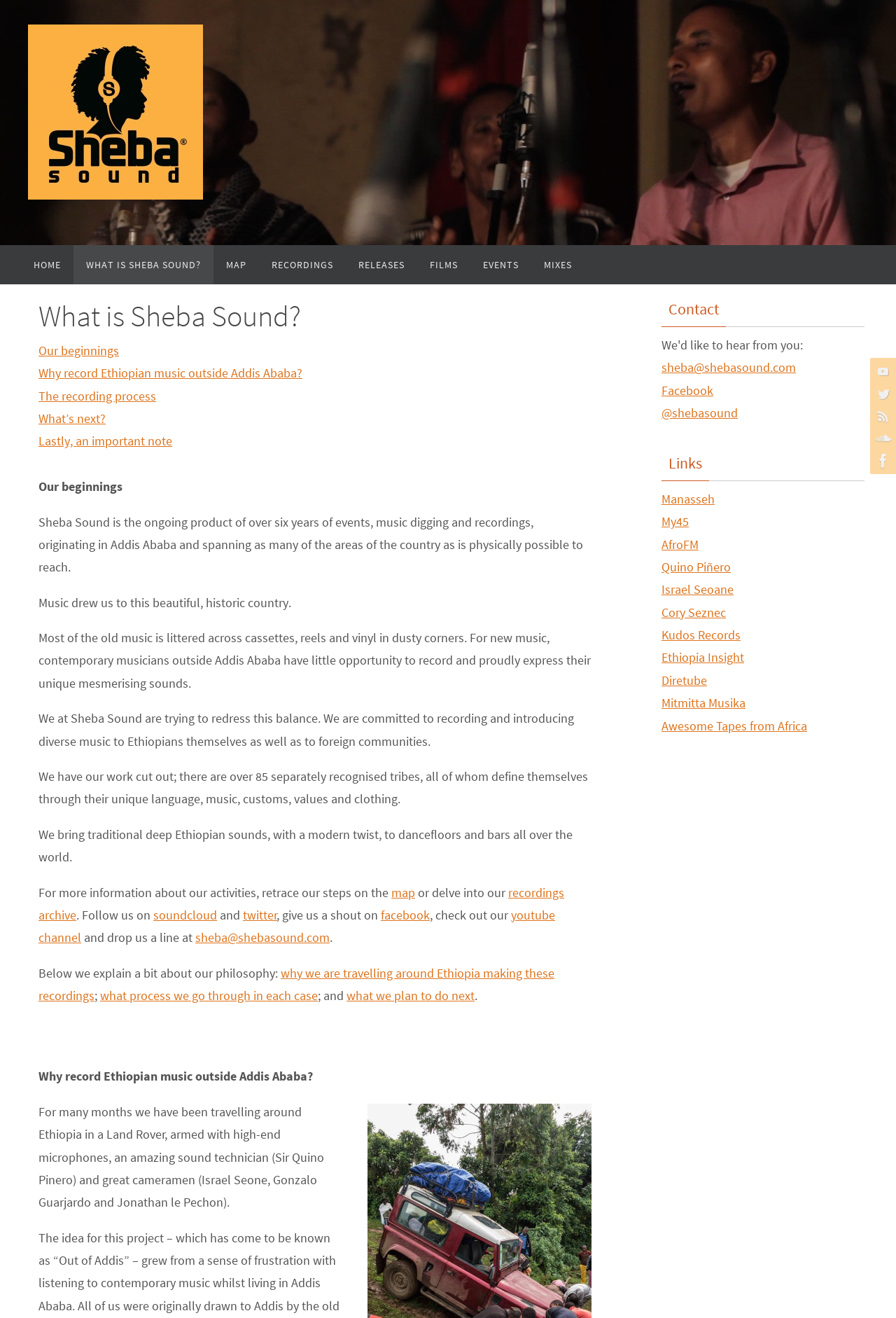Detail the webpage's structure and highlights in your description.

The webpage is about Sheba Sound, a music project that records and promotes Ethiopian music. At the top of the page, there are social media links to YouTube, Twitter, RSS, SoundCloud, and Facebook, accompanied by their respective icons. Below these links, there is a navigation menu with links to different sections of the website, including "HOME", "WHAT IS SHEBA SOUND?", "MAP", "RECORDINGS", "RELEASES", "FILMS", "EVENTS", and "MIXES".

The main content of the page is divided into two sections. The first section is an introduction to Sheba Sound, which explains the project's mission and philosophy. There is a heading "What is Sheba Sound?" followed by a series of paragraphs that describe the project's goals and activities. The text explains that Sheba Sound is committed to recording and promoting diverse music from Ethiopia, and that they have been traveling around the country to record music from different tribes and regions.

The second section of the page is divided into several subsections, each with its own heading. The first subsection is "Our beginnings", which provides more information about the project's history and mission. The next subsections are "Why record Ethiopian music outside Addis Ababa?", "The recording process", and "What's next?", which provide more details about the project's approach and plans.

At the bottom of the page, there are two columns of links. The left column is headed "Contact" and includes links to the project's email address, Facebook page, and Twitter handle. The right column is headed "Links" and includes links to various other websites and projects related to Ethiopian music and culture.

Throughout the page, there are several static text elements that provide additional information and context about the project. There are also several links to other pages on the website, including the "map" page, the "recordings archive", and the "youtube channel".